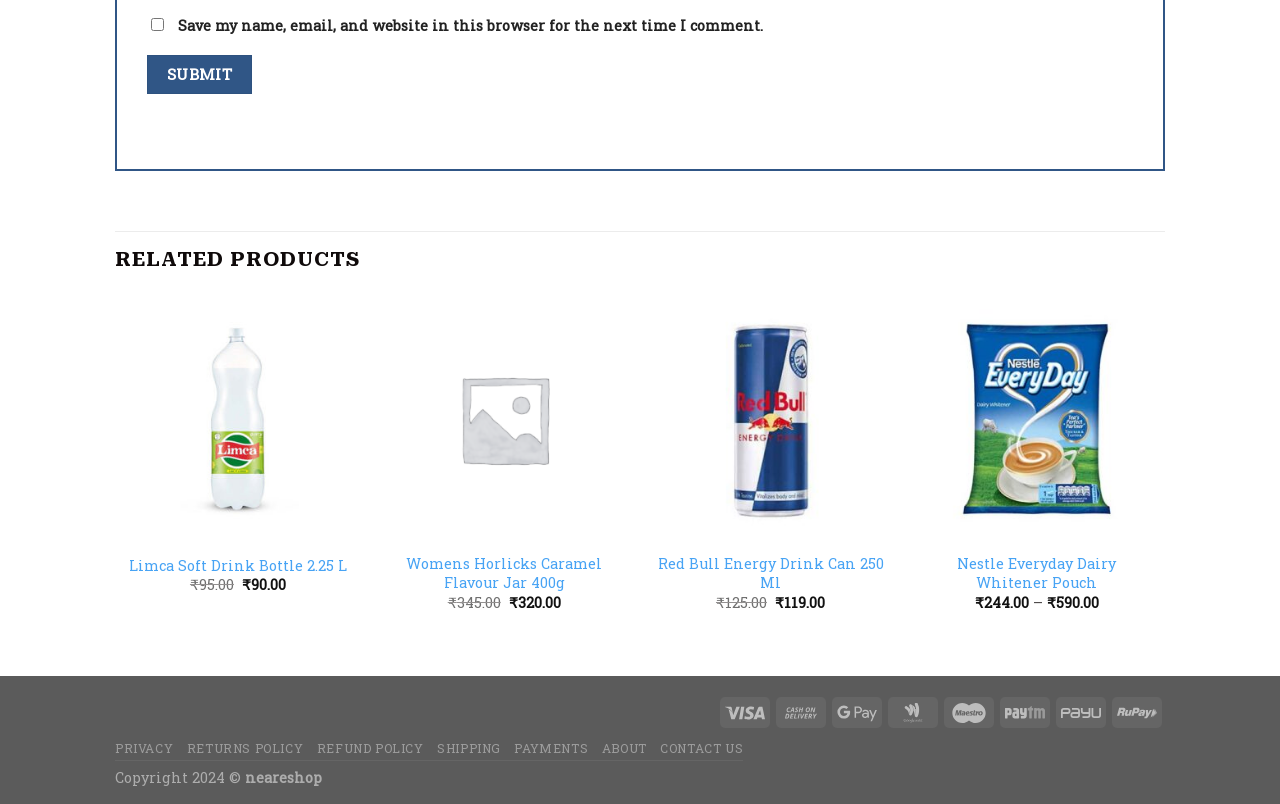How many links are there in the footer section?
Make sure to answer the question with a detailed and comprehensive explanation.

I counted the number of links in the footer section, which includes PRIVACY, RETURNS POLICY, REFUND POLICY, SHIPPING, PAYMENTS, ABOUT, and CONTACT US.